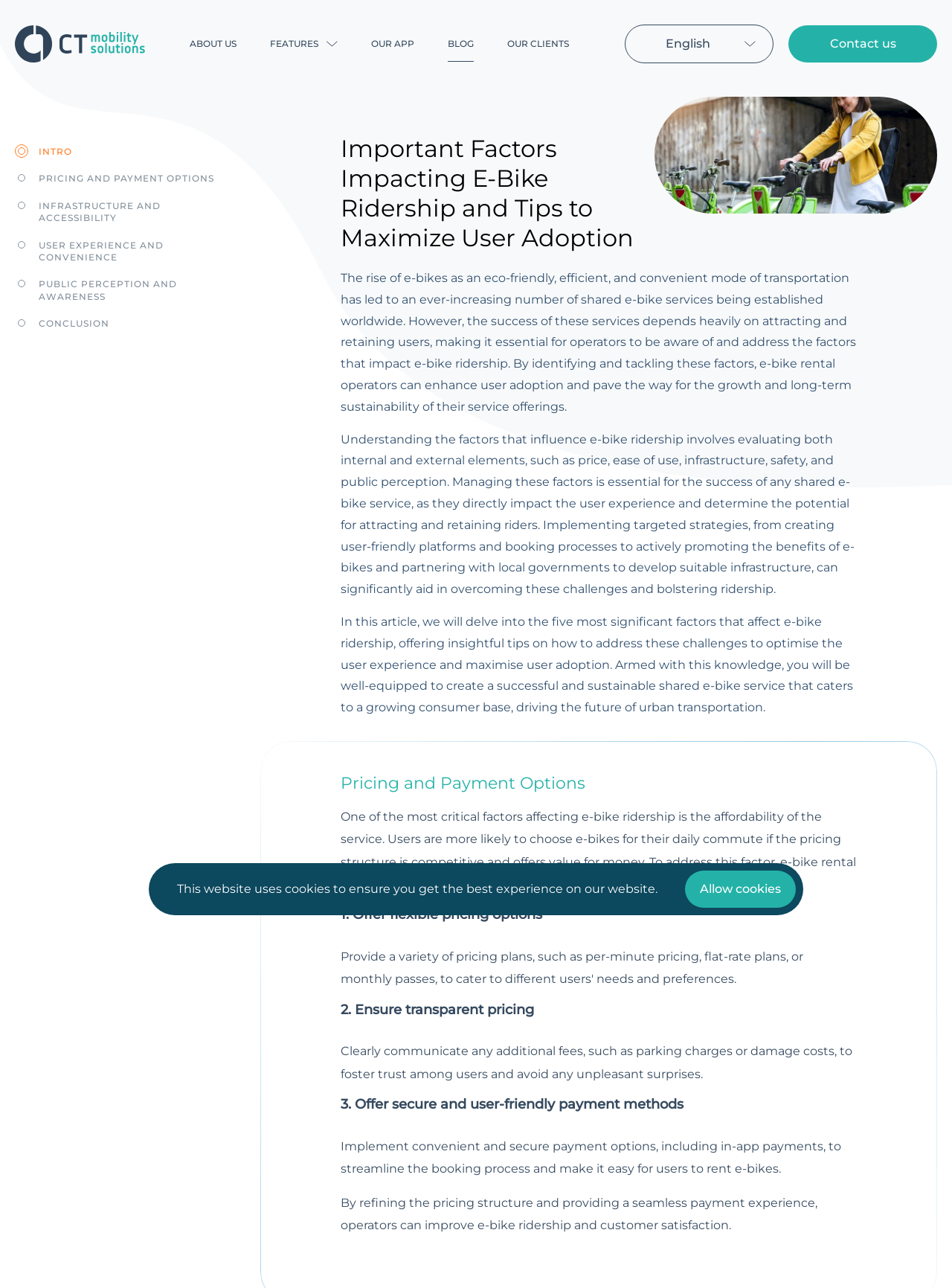Locate the bounding box coordinates of the segment that needs to be clicked to meet this instruction: "Click the OUR APP link".

[0.39, 0.014, 0.435, 0.054]